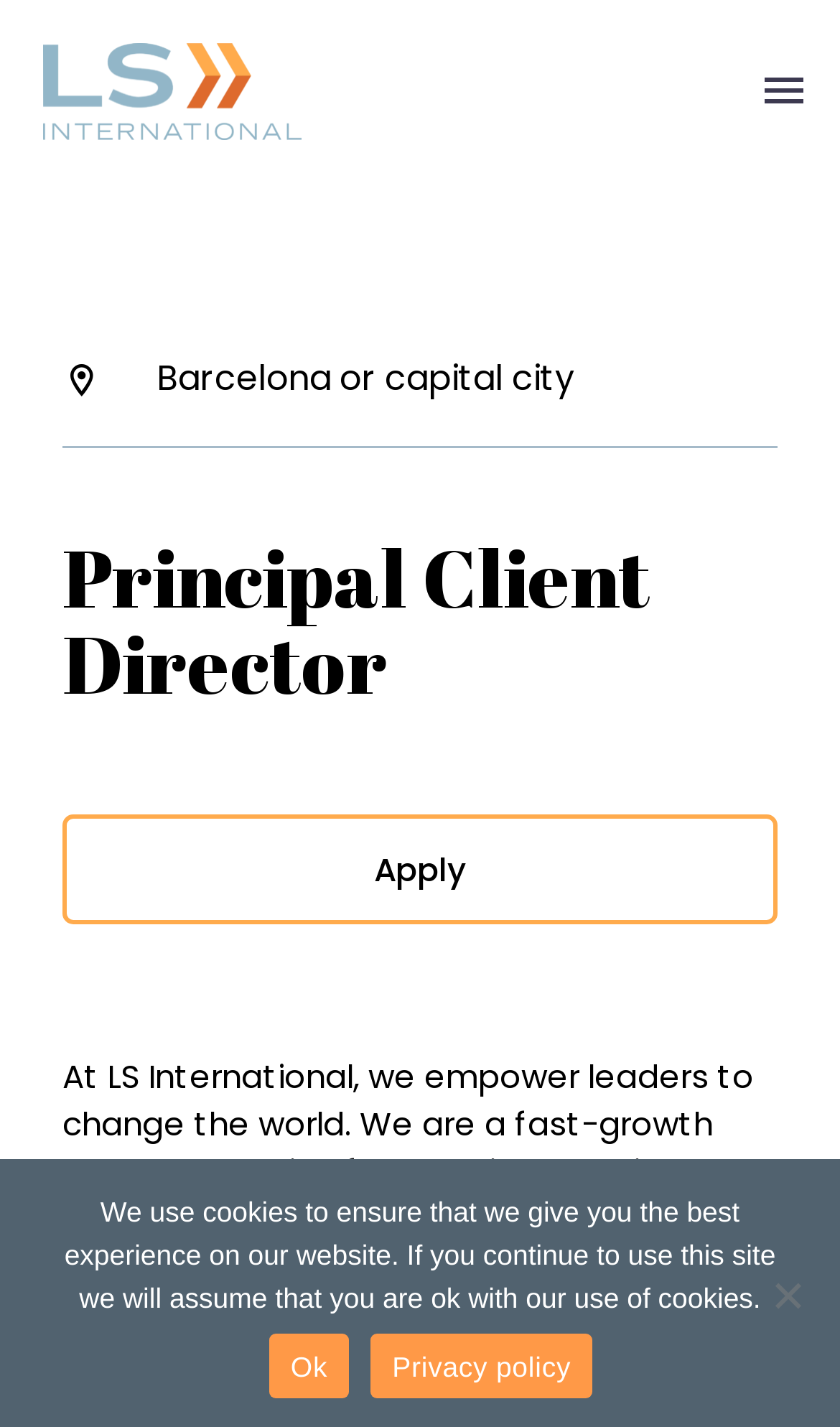Please identify the bounding box coordinates of the clickable region that I should interact with to perform the following instruction: "Apply for the job". The coordinates should be expressed as four float numbers between 0 and 1, i.e., [left, top, right, bottom].

[0.074, 0.57, 0.926, 0.647]